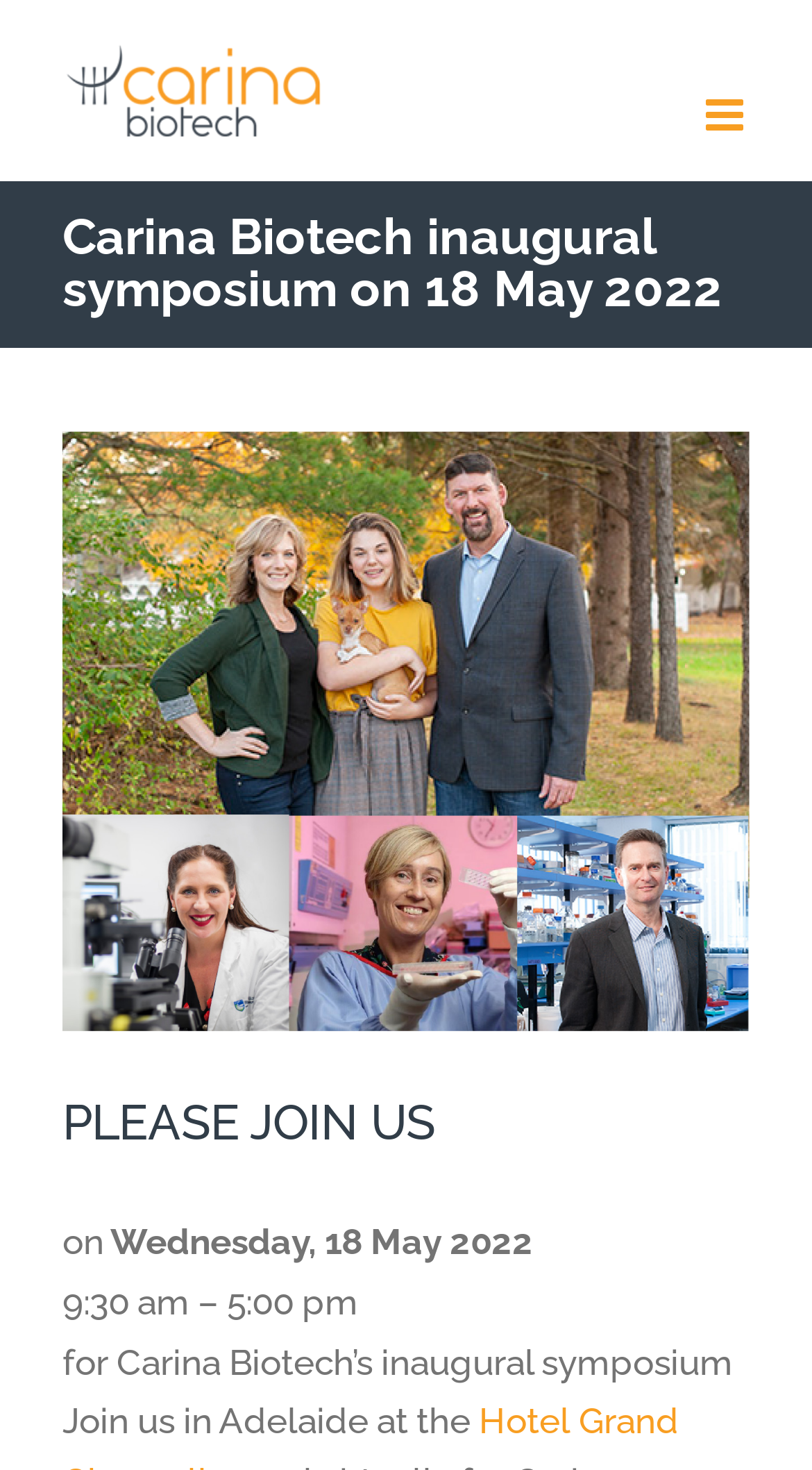Write a detailed summary of the webpage, including text, images, and layout.

The webpage is about Carina Biotech's inaugural symposium, which is taking place on Wednesday, 18 May 2022. At the top left corner, there is a Carina Biotech logo, which is a clickable link. Next to the logo, there is a toggle button to open the mobile menu. 

Below the logo, there is a page title bar that spans the entire width of the page. Within this bar, there is a heading that reads "Carina Biotech inaugural symposium on 18 May 2022". Below this heading, there is a link that takes up most of the width of the page. 

Further down, there is a prominent heading that says "PLEASE JOIN US". Below this, there are several lines of text that provide details about the event, including the date, time, and location. The text reads "on Wednesday, 18 May 2022 9:30 am – 5:00 pm for Carina Biotech’s inaugural symposium Join us in Adelaide at the". 

At the bottom right corner of the page, there is a "Go to Top" link, which allows users to quickly navigate to the top of the page.